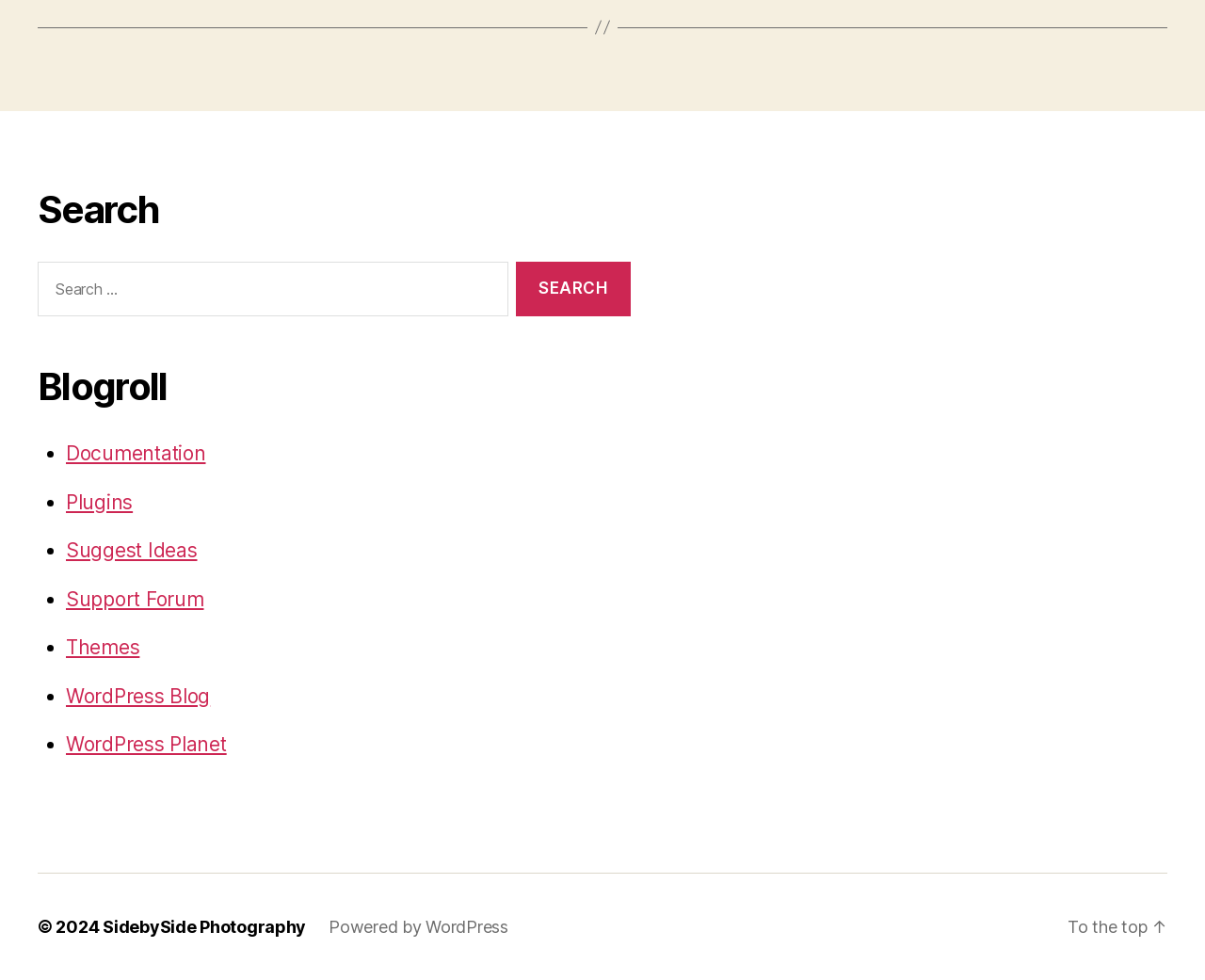Can you find the bounding box coordinates of the area I should click to execute the following instruction: "Visit the Documentation page"?

[0.055, 0.451, 0.171, 0.475]